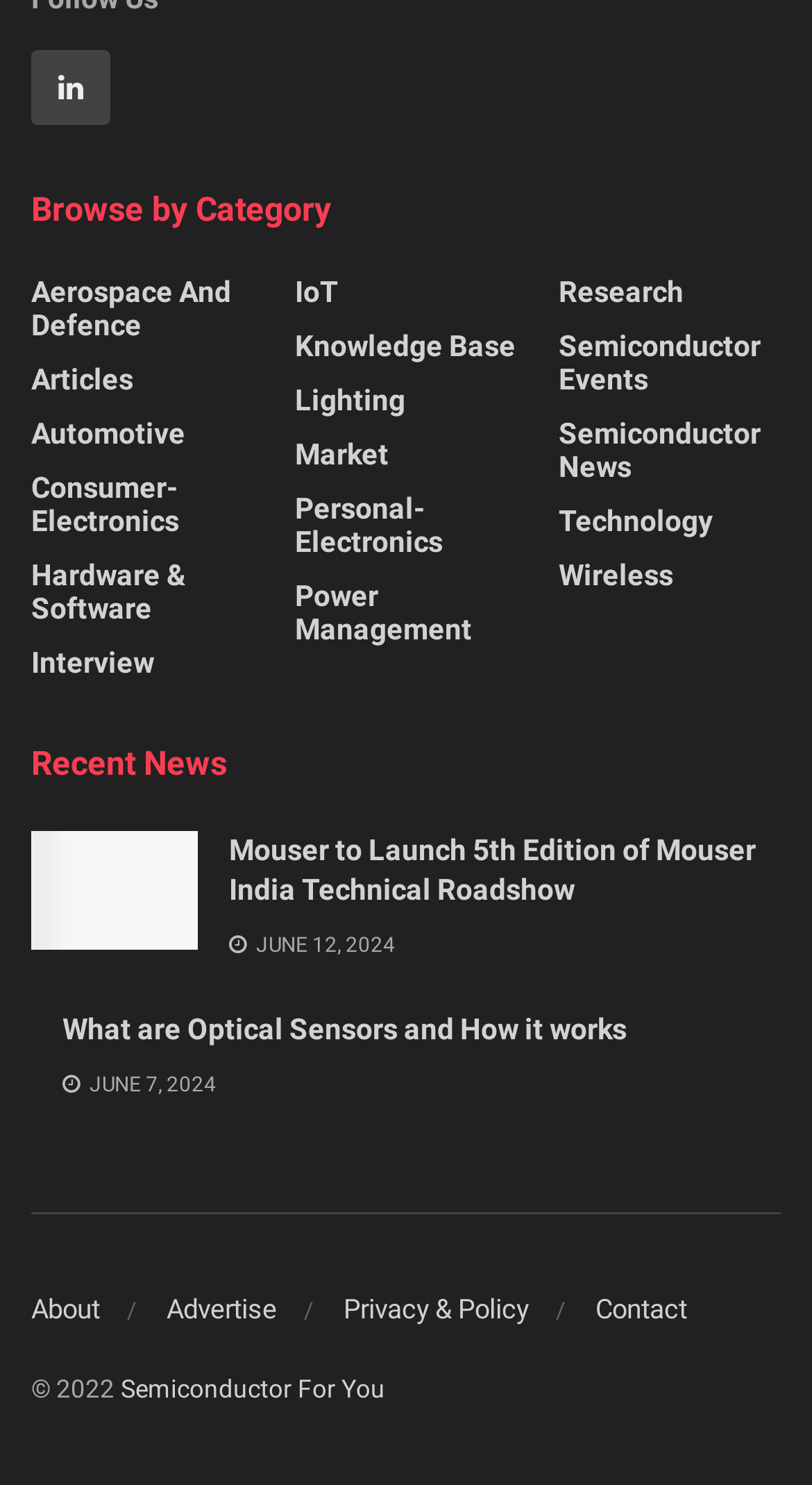Please determine the bounding box coordinates of the element's region to click in order to carry out the following instruction: "Browse Aerospace And Defence category". The coordinates should be four float numbers between 0 and 1, i.e., [left, top, right, bottom].

[0.038, 0.186, 0.312, 0.23]